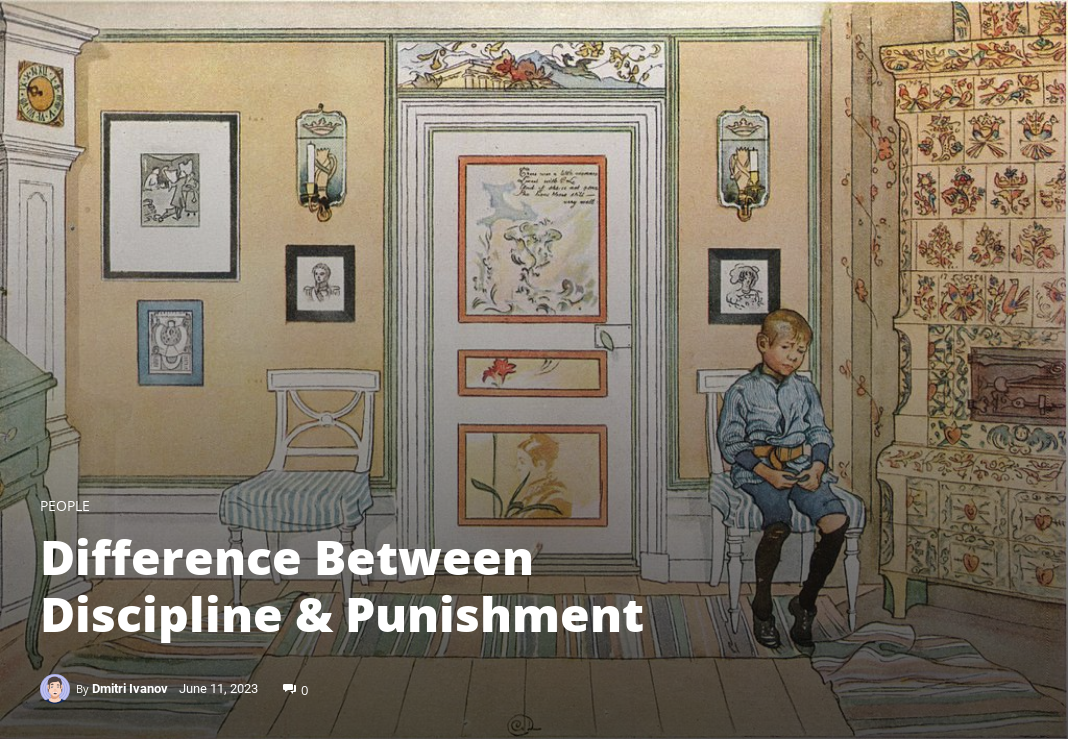Answer succinctly with a single word or phrase:
What type of artworks are on the wall?

Portraits and abstract pieces